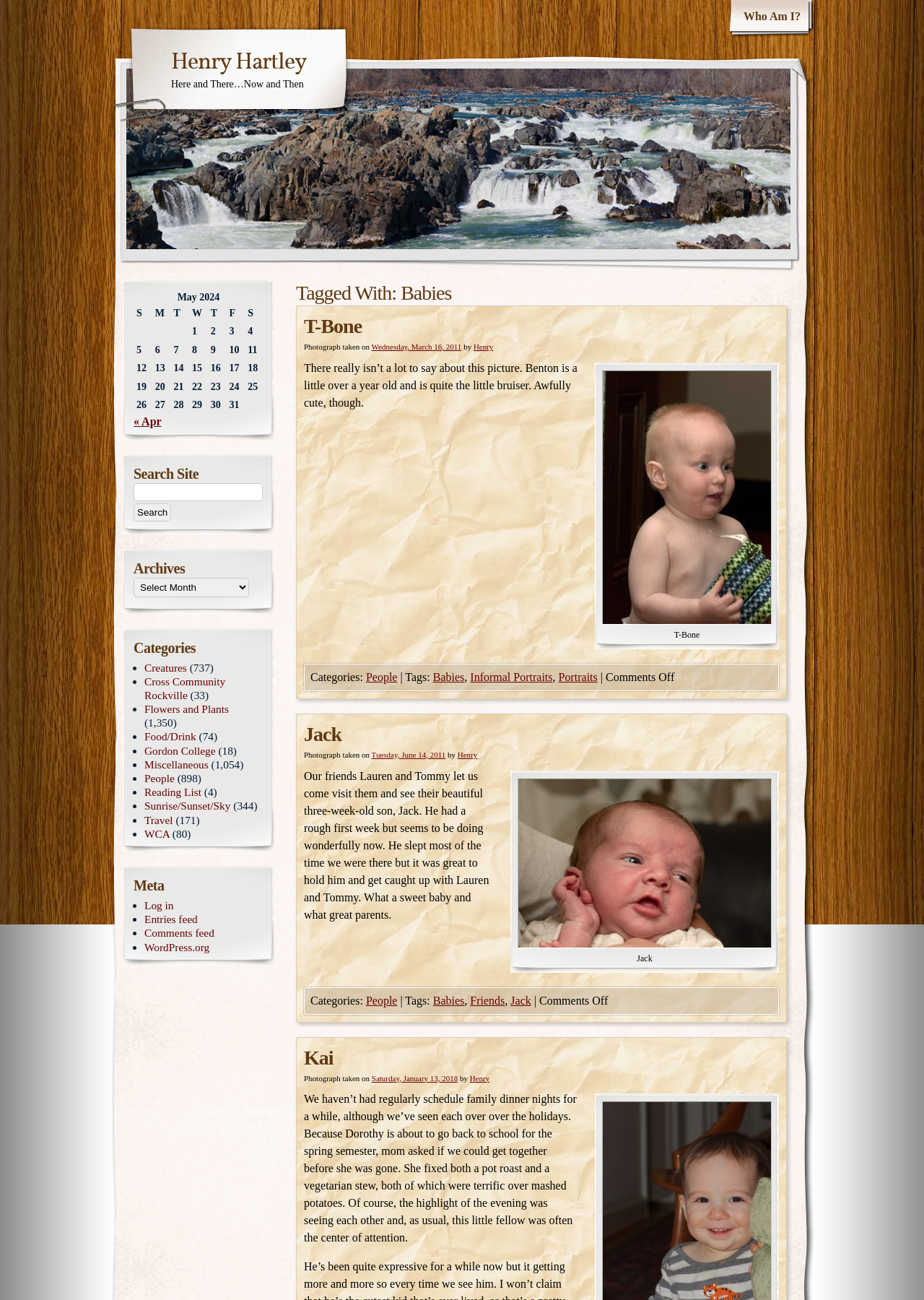Please identify the bounding box coordinates of the area I need to click to accomplish the following instruction: "View 'Henry Hartley' profile".

[0.185, 0.036, 0.332, 0.061]